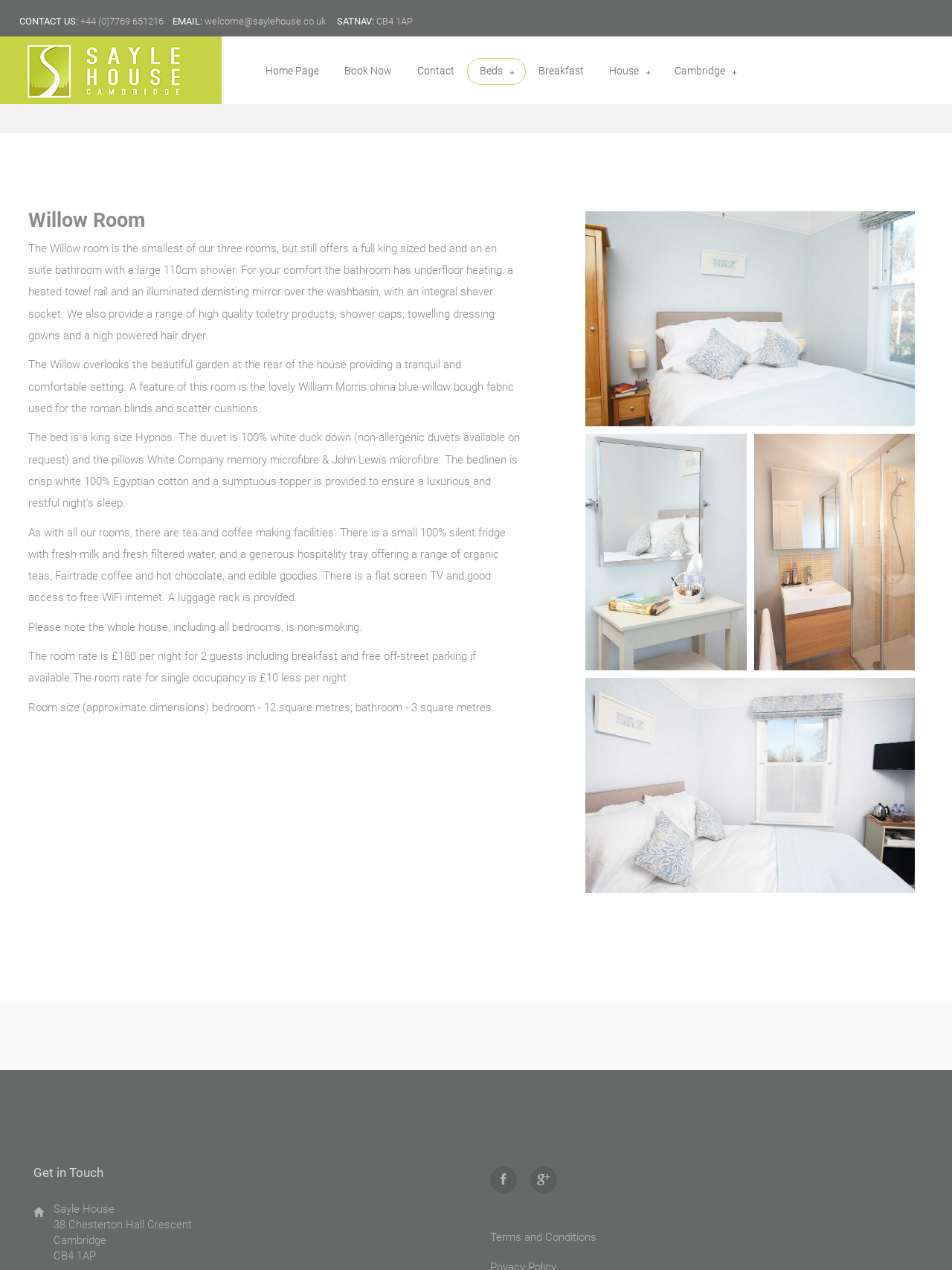What is the size of the bathroom?
Refer to the image and provide a concise answer in one word or phrase.

3 square metres